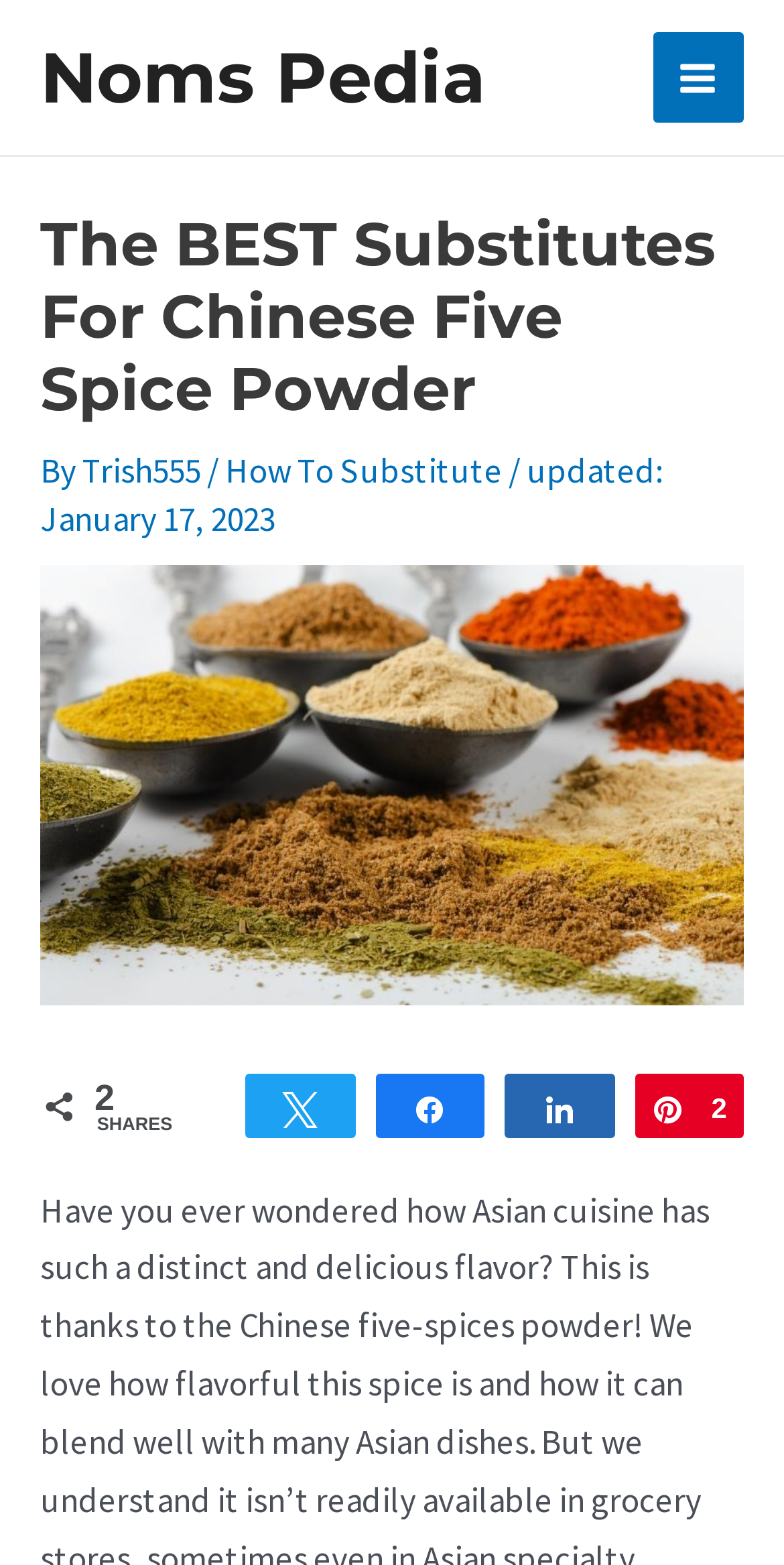Give a short answer to this question using one word or a phrase:
What is the date of the article update?

January 17, 2023